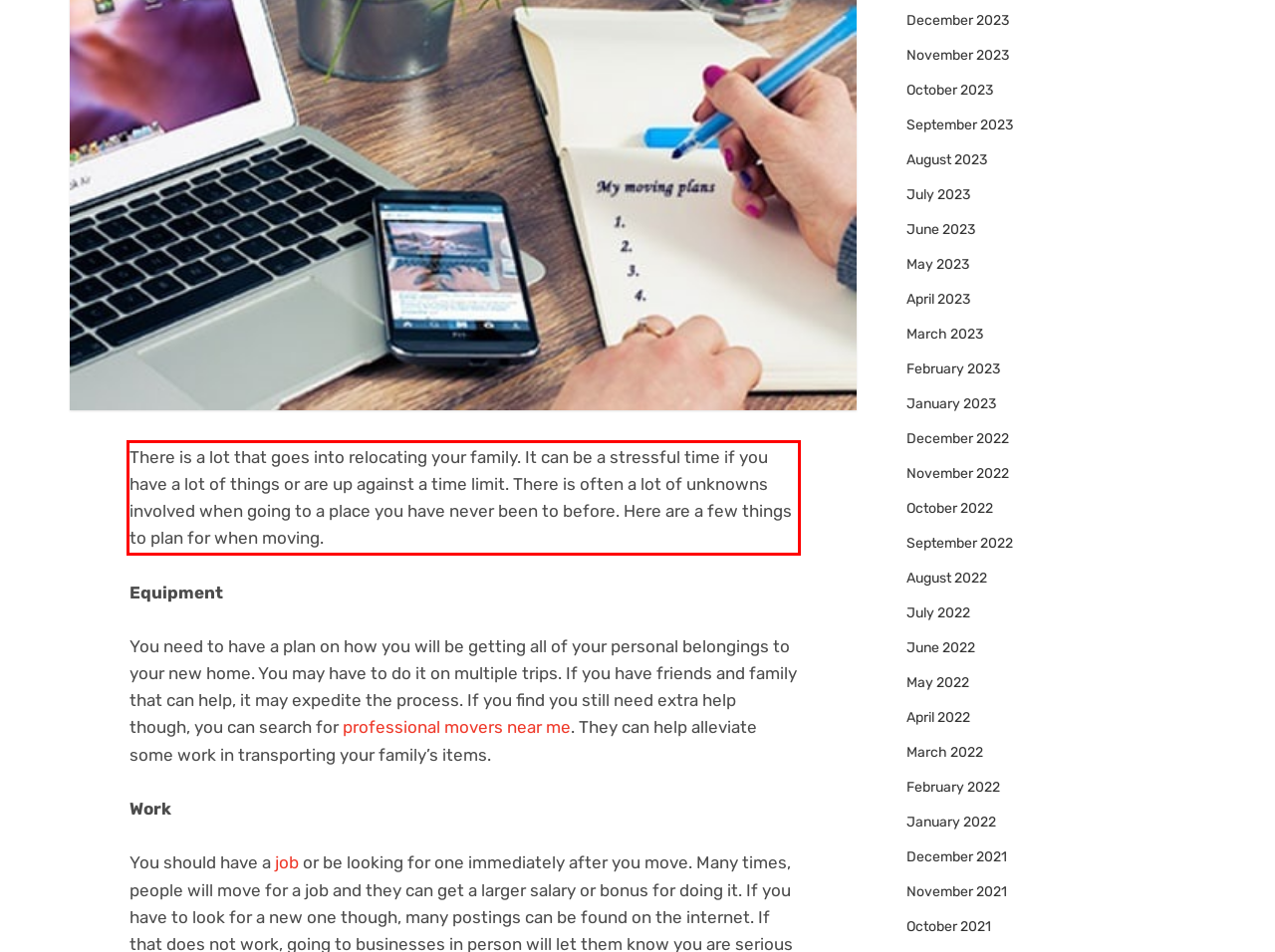You are provided with a webpage screenshot that includes a red rectangle bounding box. Extract the text content from within the bounding box using OCR.

There is a lot that goes into relocating your family. It can be a stressful time if you have a lot of things or are up against a time limit. There is often a lot of unknowns involved when going to a place you have never been to before. Here are a few things to plan for when moving.